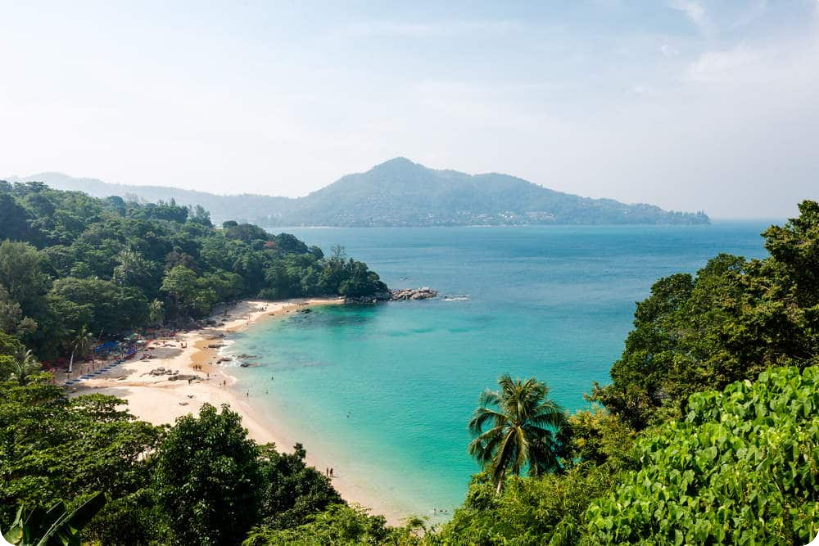Reply to the question with a single word or phrase:
What type of foliage frames the beach?

Lush green